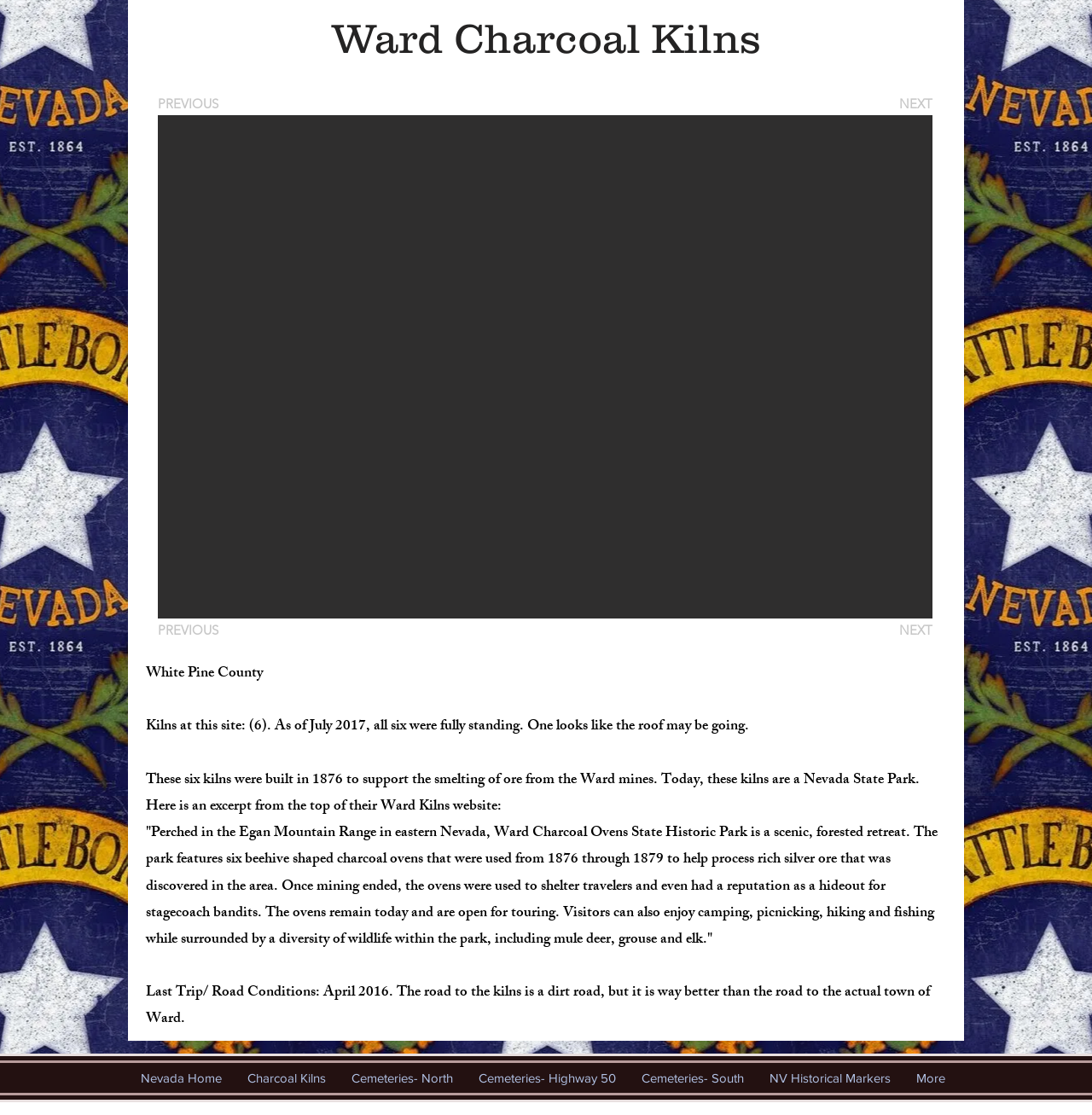Extract the heading text from the webpage.

Ward Charcoal Kilns